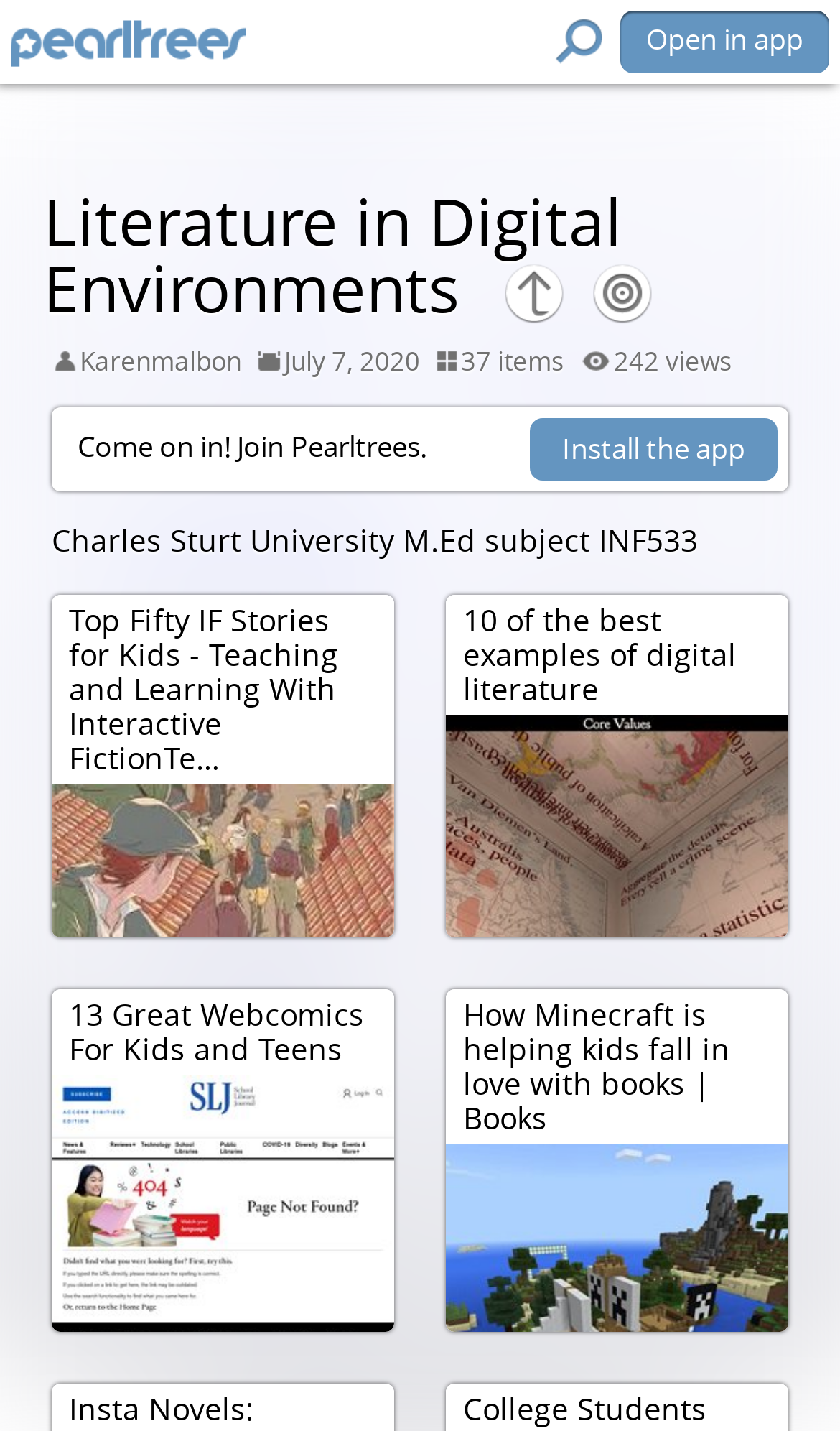Articulate a detailed summary of the webpage's content and design.

The webpage appears to be a personal collection of resources related to digital literature and education, specifically for the Charles Sturt University M.Ed subject INF533. 

At the top left, there is a username "Karenmalbon" displayed, along with the date "July 7, 2020", and some statistics, including "37 items" and "242 views". 

Below this section, there is an invitation to "Come on in! Join Pearltrees" and an option to "Install the app" at the top right. 

The main content of the page is divided into four sections, each containing a descriptive title. The first section is titled "Charles Sturt University M.Ed subject INF533", which is likely the main topic of the collection. 

The second section is titled "Top Fifty IF Stories for Kids - Teaching and Learning With Interactive Fiction", which suggests a list of interactive fiction stories for kids. 

The third section is titled "10 of the best examples of digital literature", implying a curated list of notable digital literature examples. 

The fourth section is titled "13 Great Webcomics For Kids and Teens", which is likely a list of recommended webcomics for kids and teens. 

Additionally, there is a fifth section titled "How Minecraft is helping kids fall in love with books | Books", which appears to be an article or resource related to the topic of Minecraft and reading. 

At the top right corner, there is a button labeled "Open in app", suggesting that the content can be accessed through a mobile app.